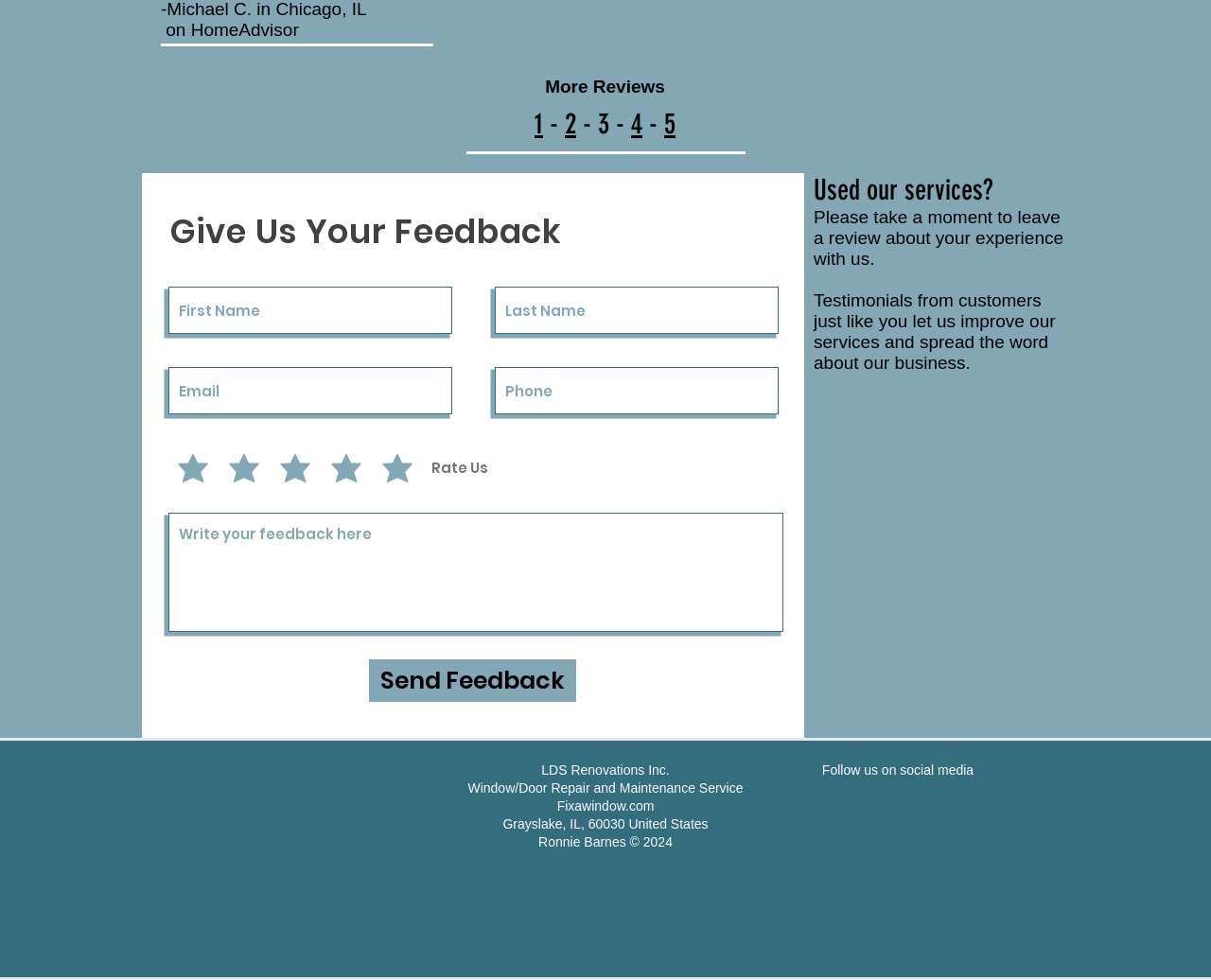Please identify the bounding box coordinates of the element on the webpage that should be clicked to follow this instruction: "Click the 'Facebook Social Icon'". The bounding box coordinates should be given as four float numbers between 0 and 1, formatted as [left, top, right, bottom].

[0.697, 0.798, 0.736, 0.847]